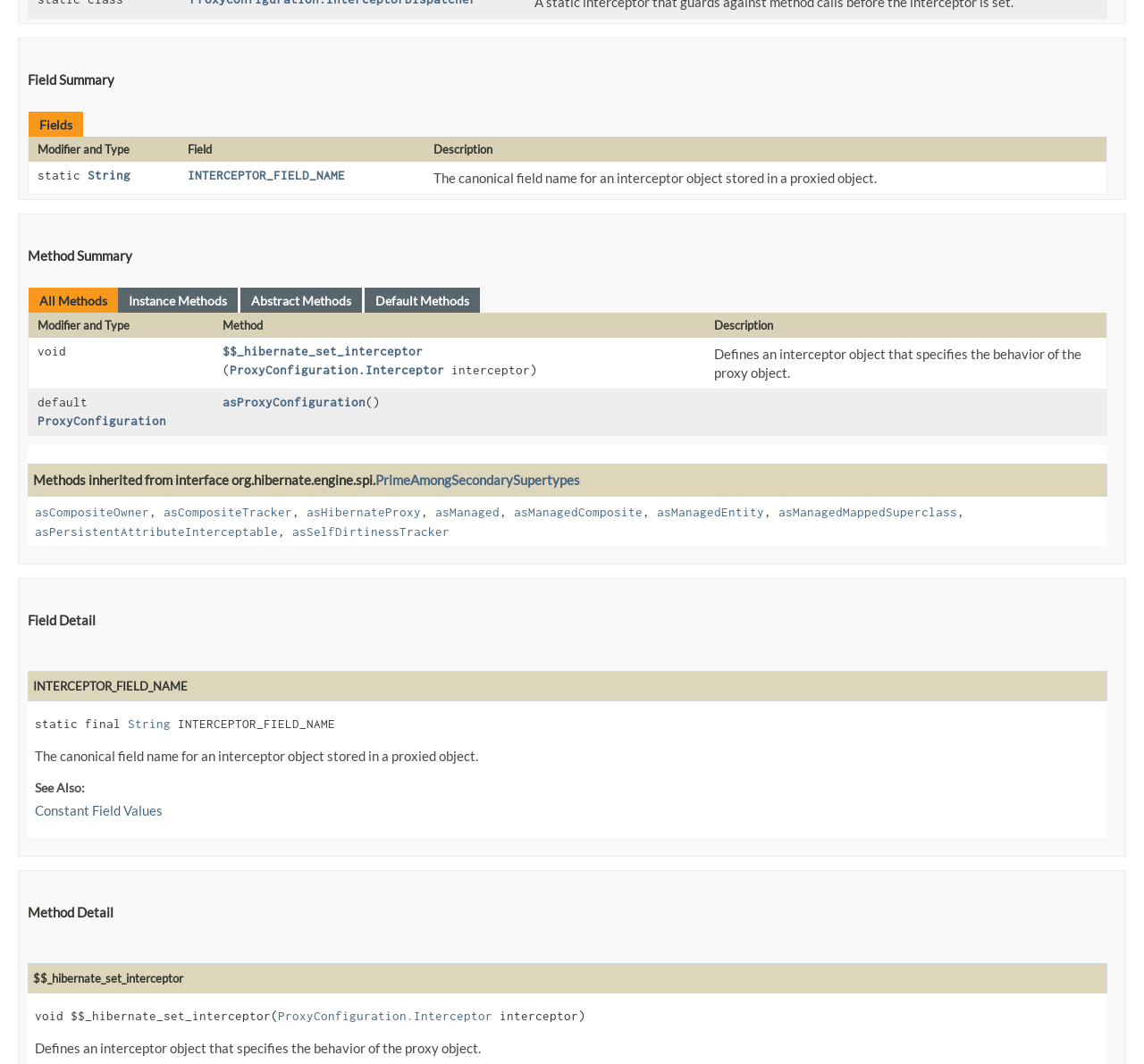Locate and provide the bounding box coordinates for the HTML element that matches this description: "INTERCEPTOR_FIELD_NAME".

[0.164, 0.156, 0.302, 0.17]